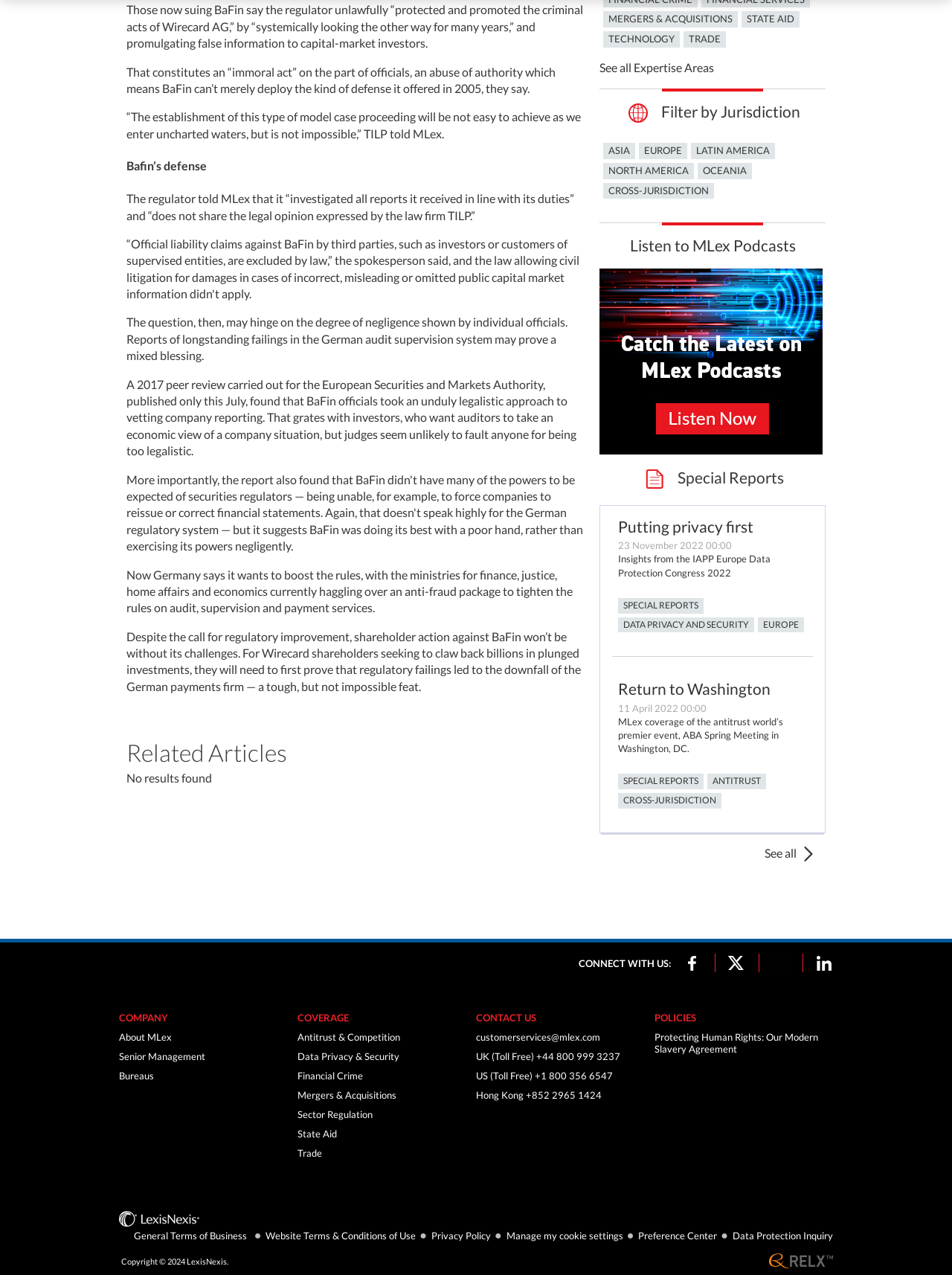Reply to the question with a single word or phrase:
What is the company name associated with the website?

LexisNexis